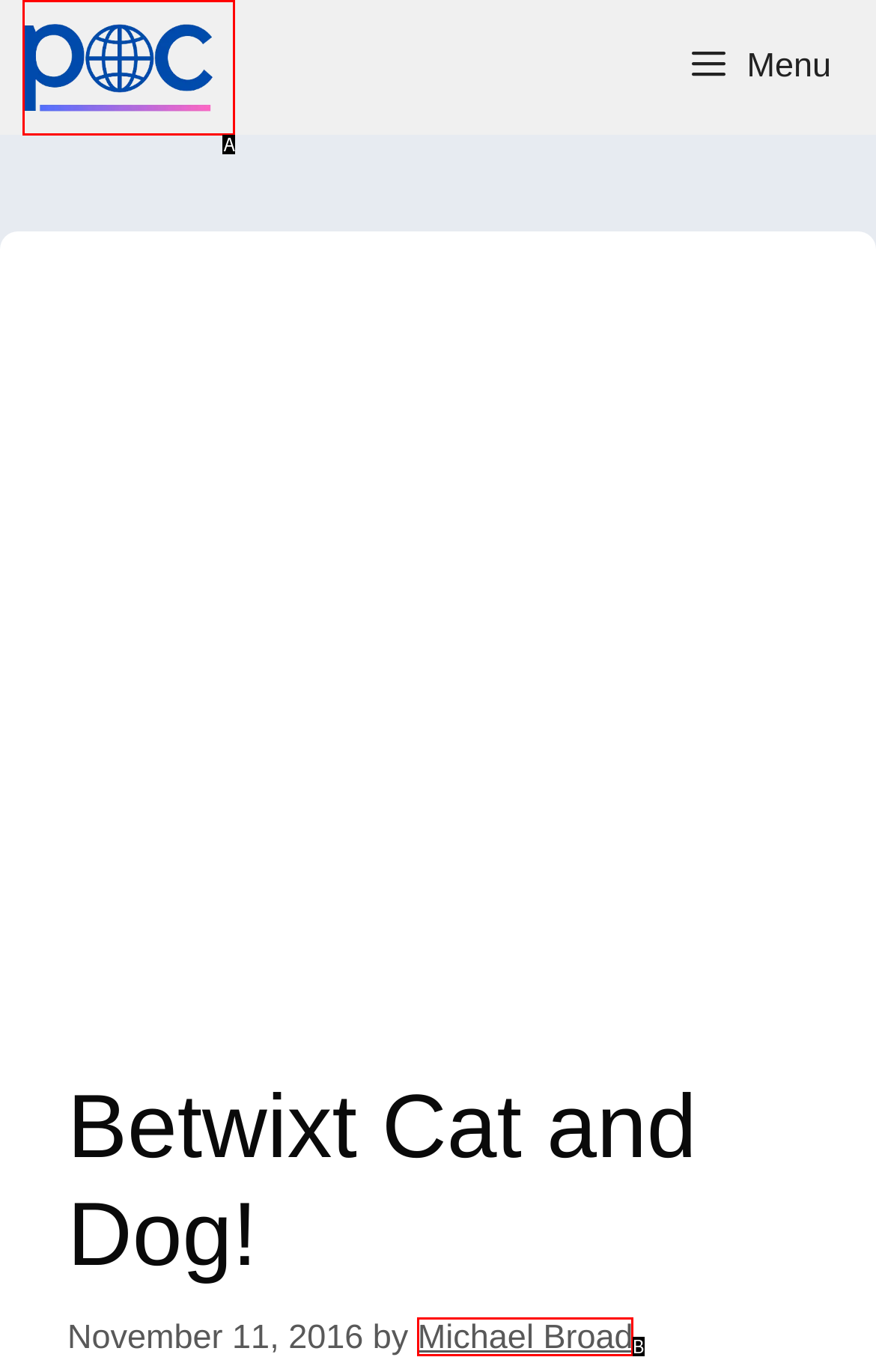Using the element description: Michael Broad, select the HTML element that matches best. Answer with the letter of your choice.

B